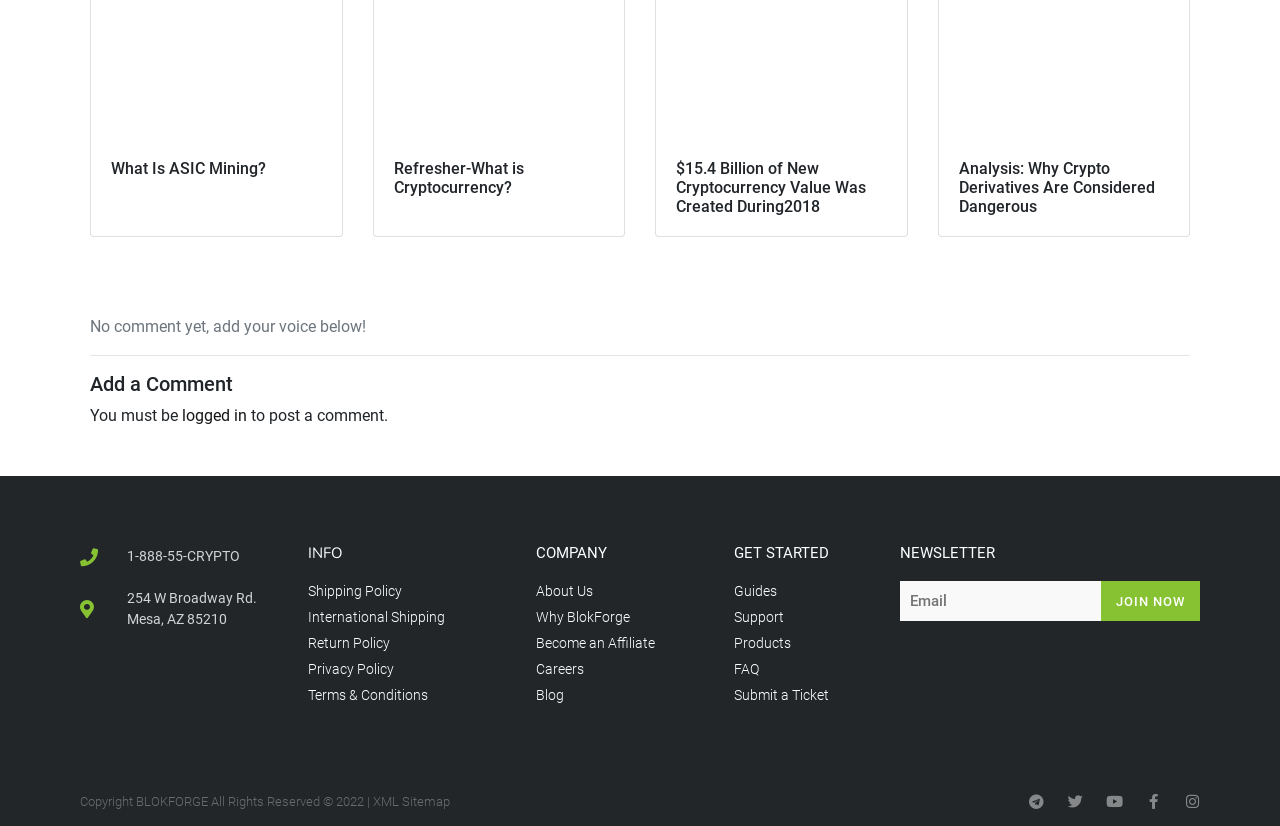Please identify the bounding box coordinates for the region that you need to click to follow this instruction: "Visit the Facebook page".

[0.895, 0.961, 0.907, 0.979]